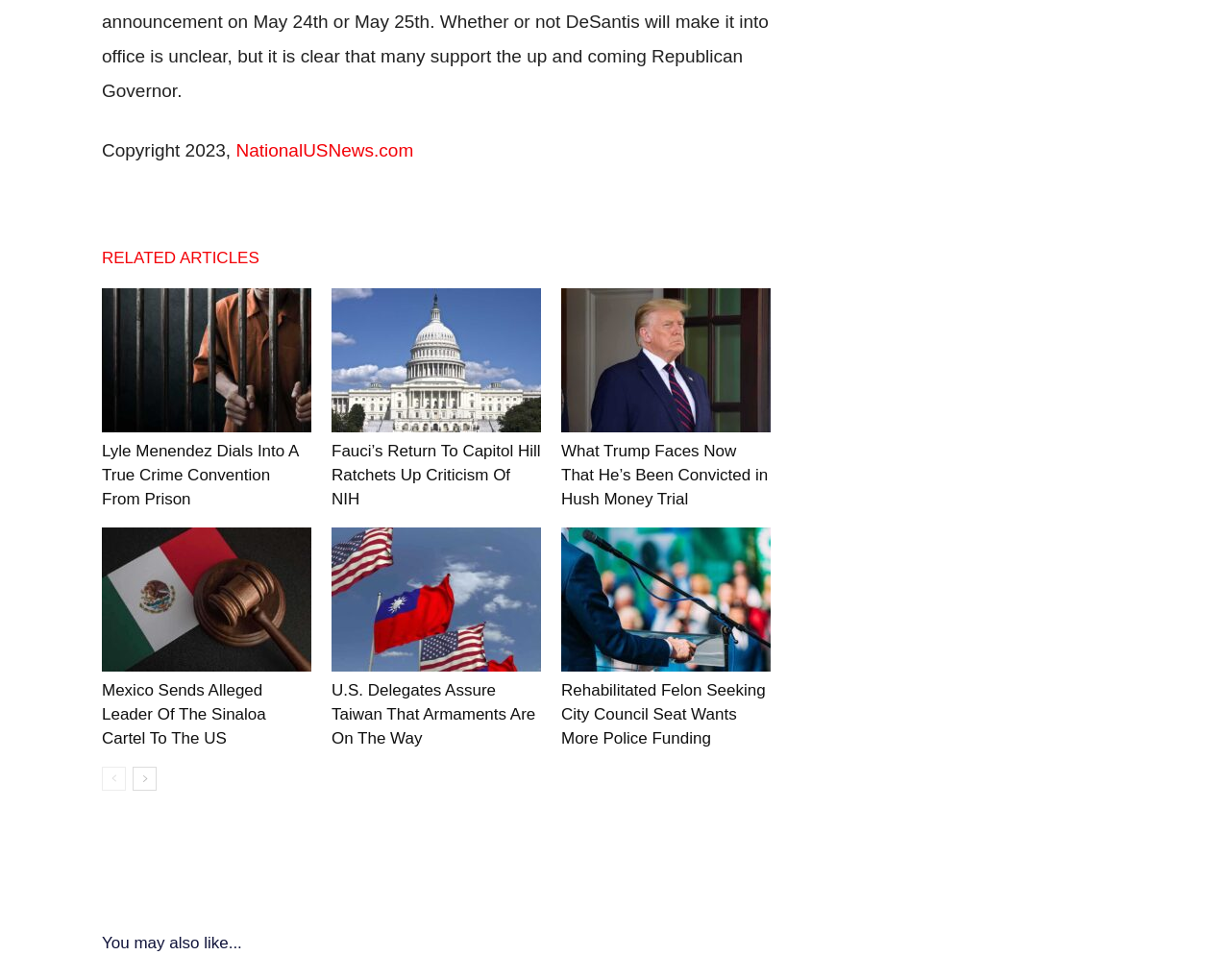Please specify the bounding box coordinates of the clickable section necessary to execute the following command: "Read article about Fauci's return to Capitol Hill".

[0.27, 0.294, 0.44, 0.441]